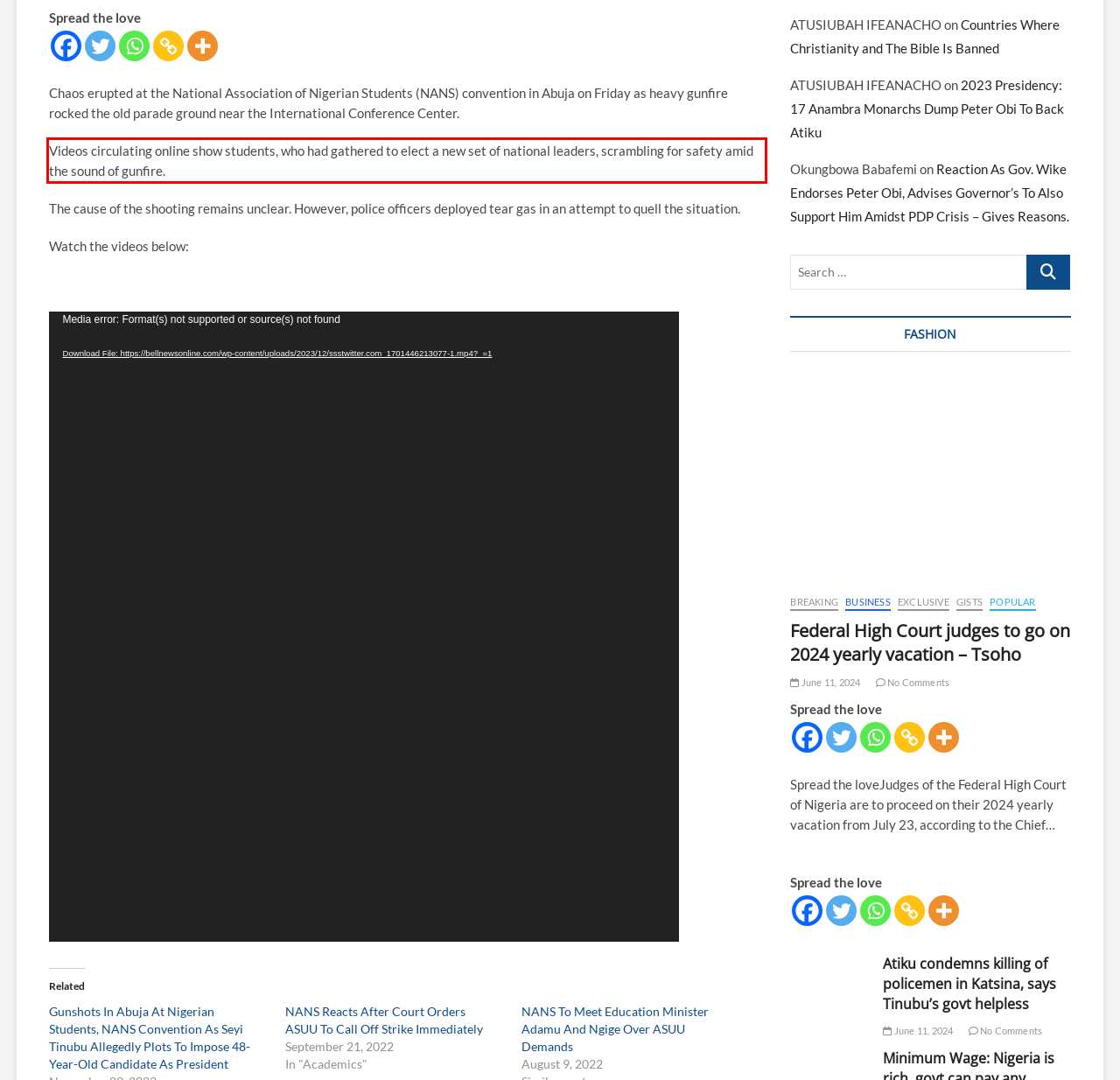Please identify the text within the red rectangular bounding box in the provided webpage screenshot.

Videos circulating online show students, who had gathered to elect a new set of national leaders, scrambling for safety amid the sound of gunfire.